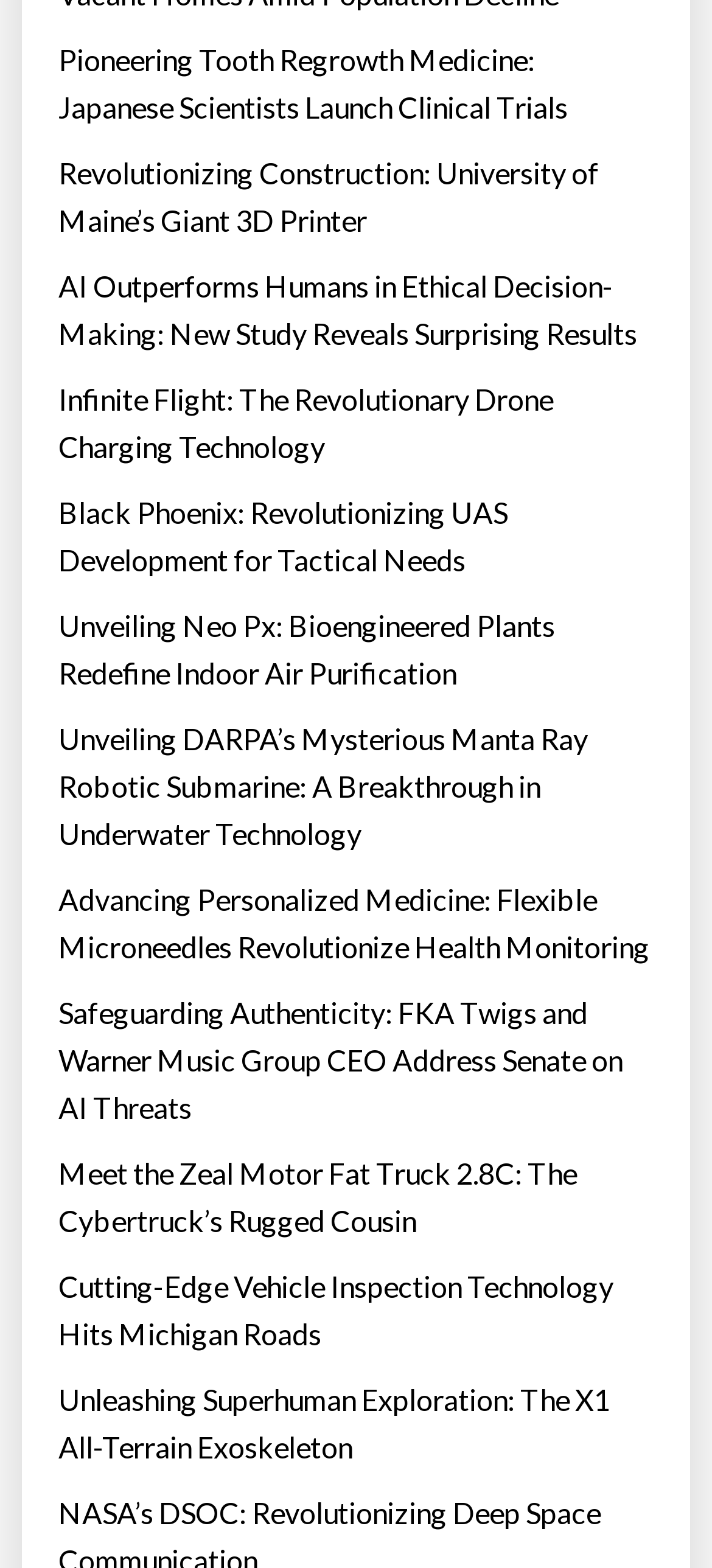Use a single word or phrase to answer the question:
Are the article links organized in a specific order?

No